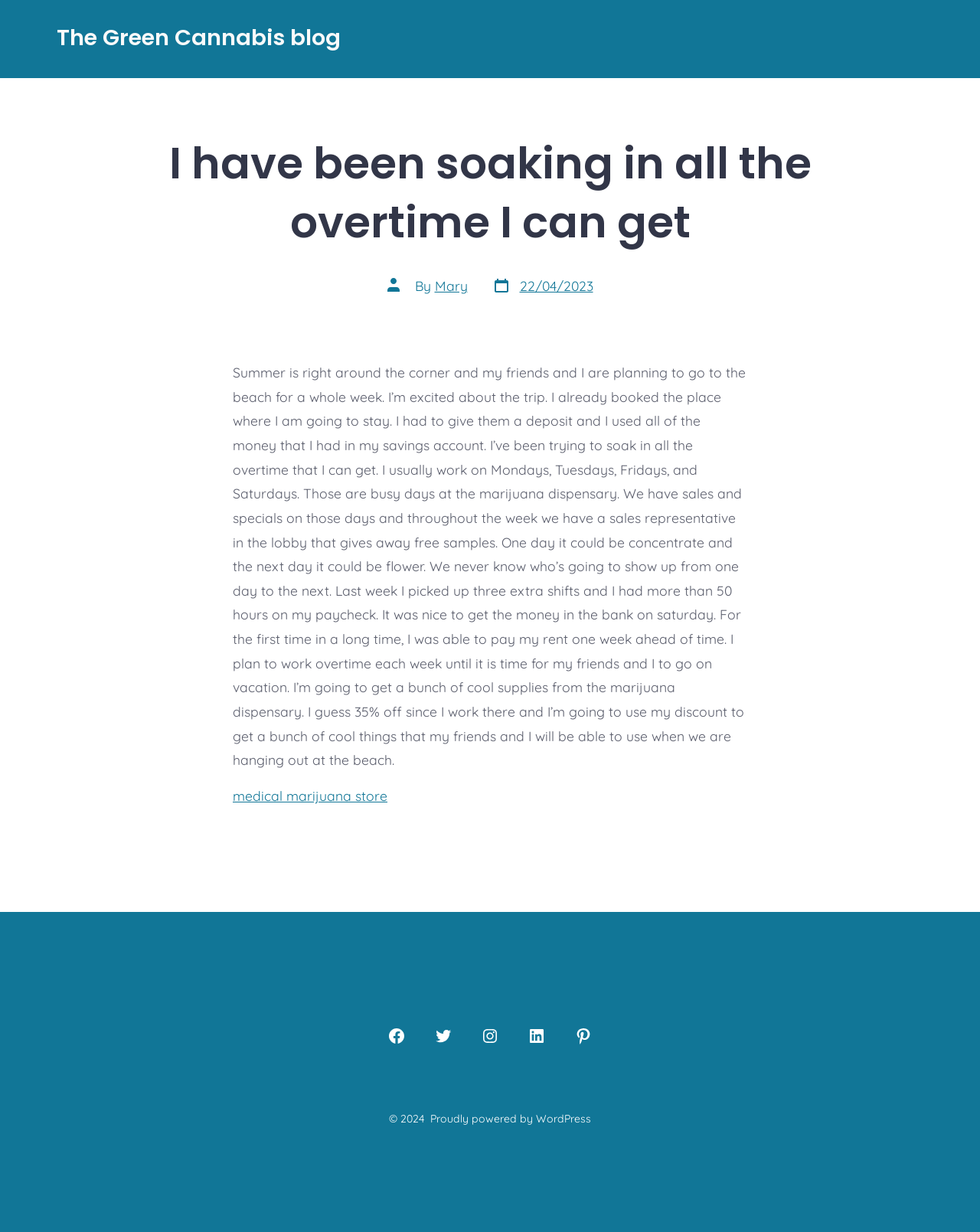Identify the bounding box coordinates of the clickable section necessary to follow the following instruction: "Check the copyright information". The coordinates should be presented as four float numbers from 0 to 1, i.e., [left, top, right, bottom].

[0.397, 0.902, 0.439, 0.913]